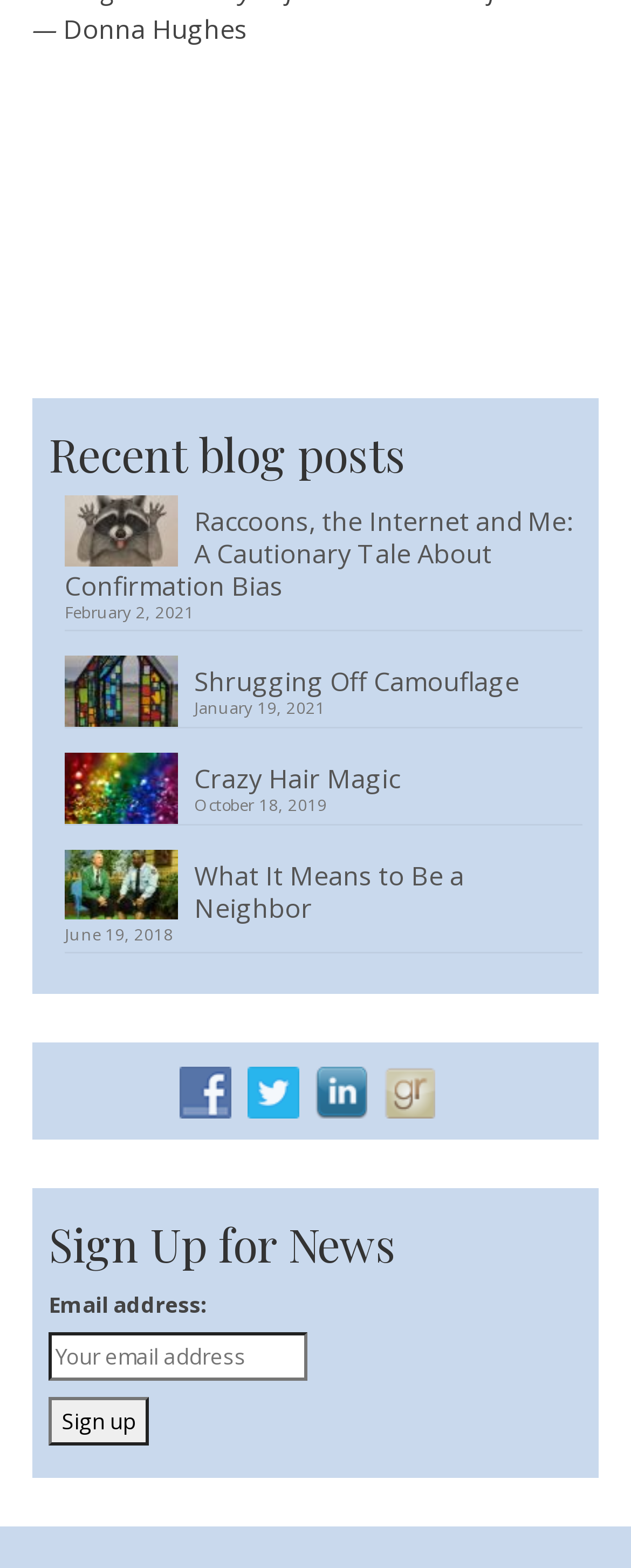Provide the bounding box coordinates of the HTML element this sentence describes: "Previous".

None